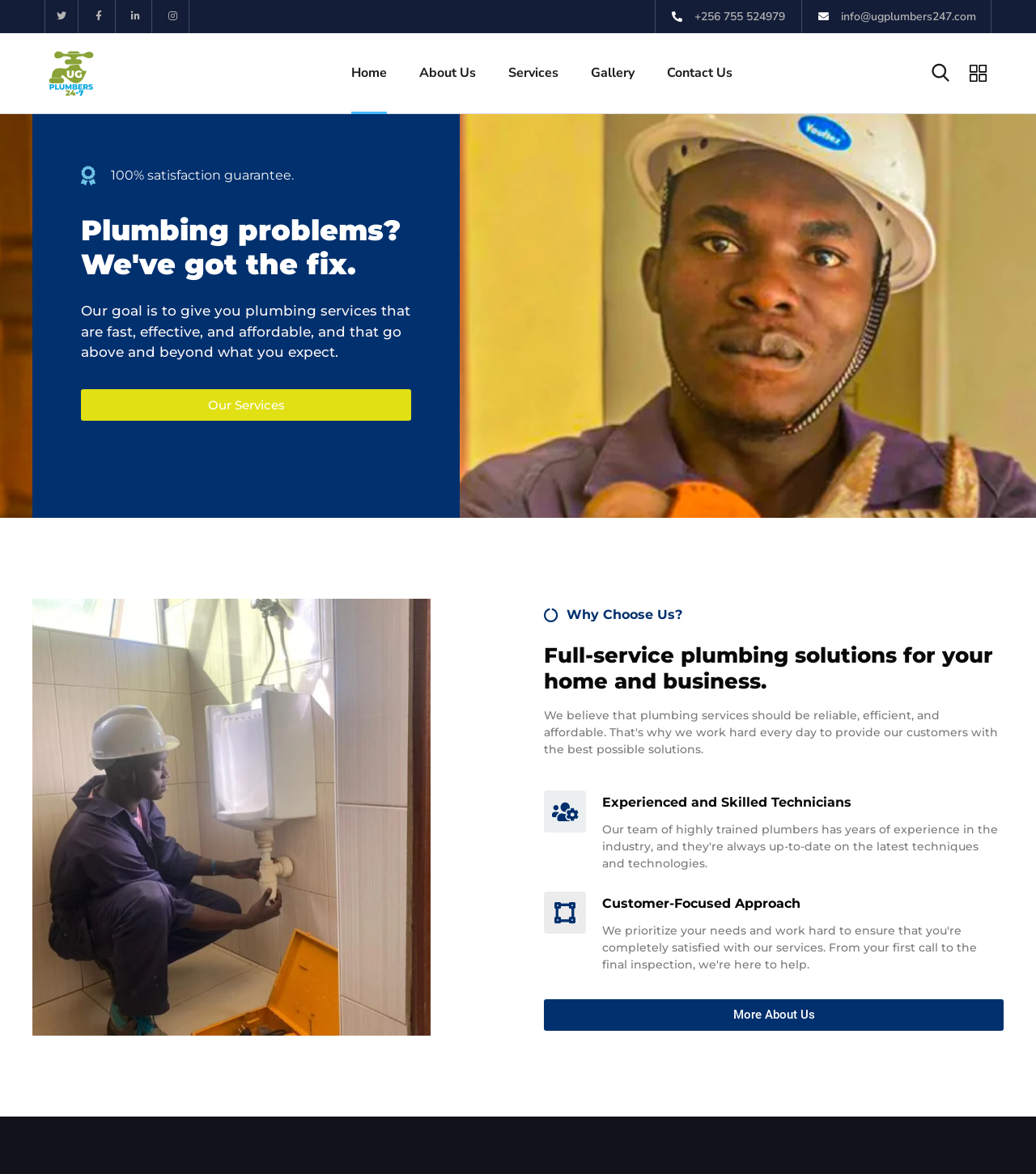Answer the following query concisely with a single word or phrase:
What is the company's guarantee?

100% satisfaction